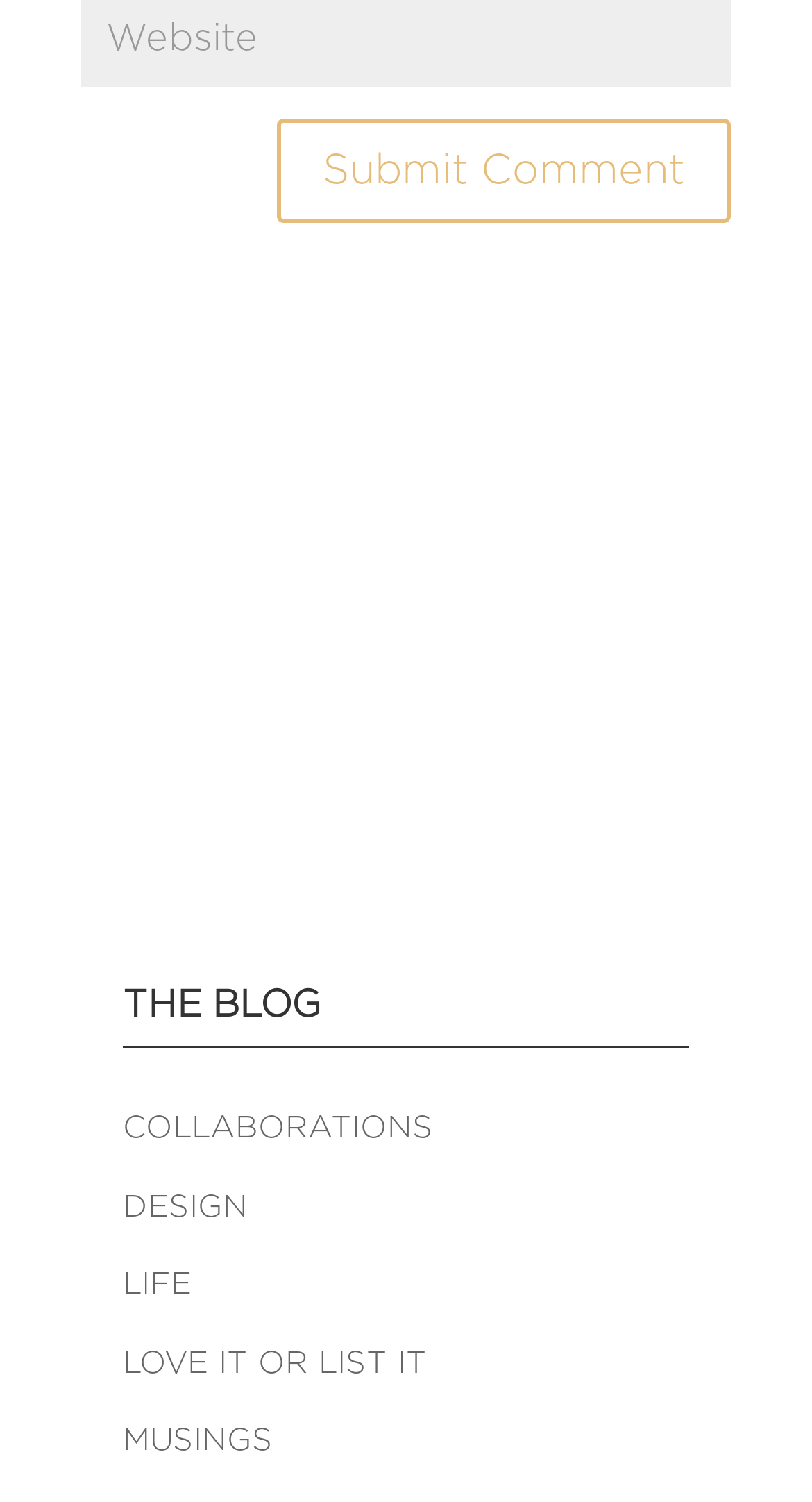Locate the bounding box for the described UI element: "LOVE IT OR LIST IT". Ensure the coordinates are four float numbers between 0 and 1, formatted as [left, top, right, bottom].

[0.151, 0.897, 0.526, 0.918]